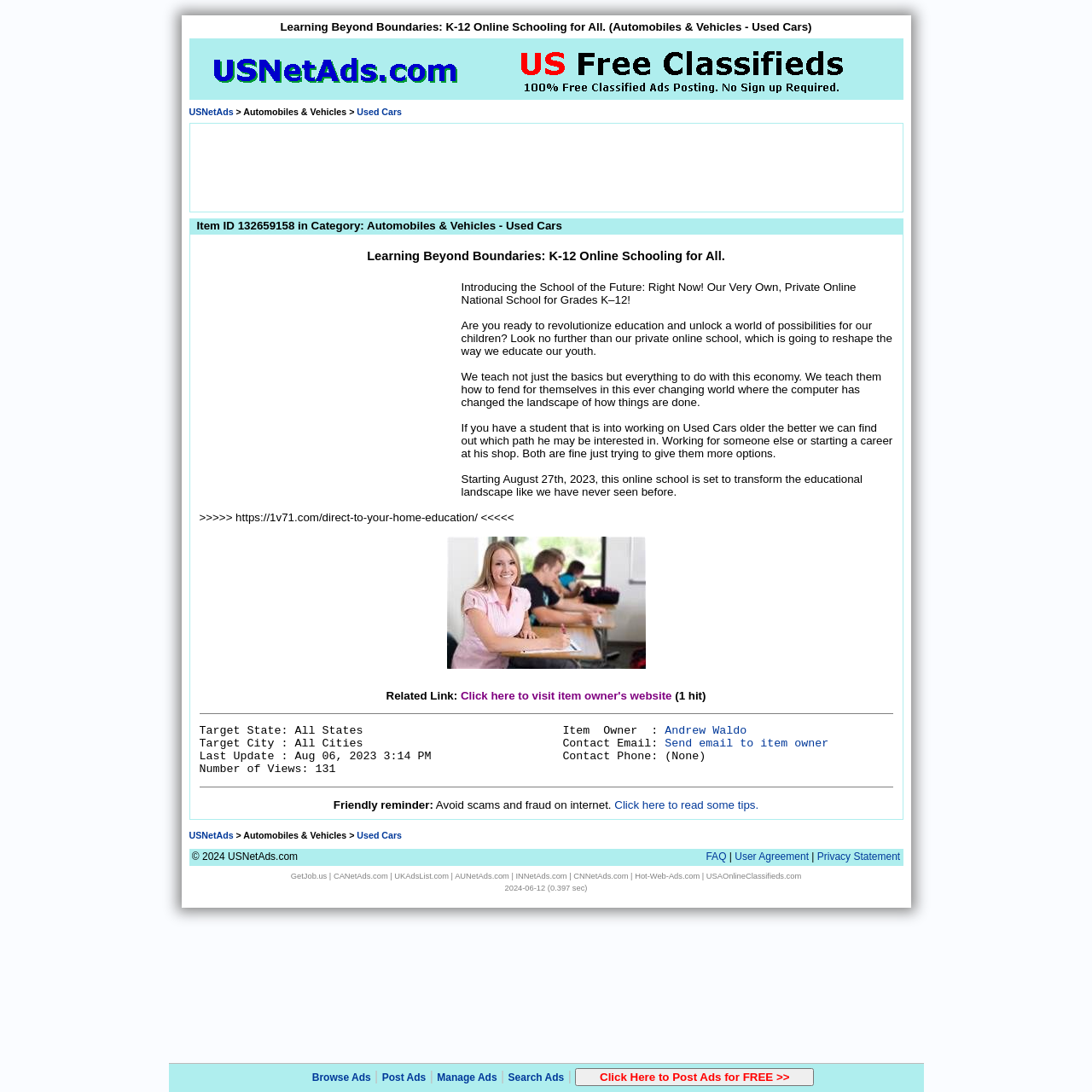Give a one-word or phrase response to the following question: What is the category of the item?

Automobiles & Vehicles - Used Cars